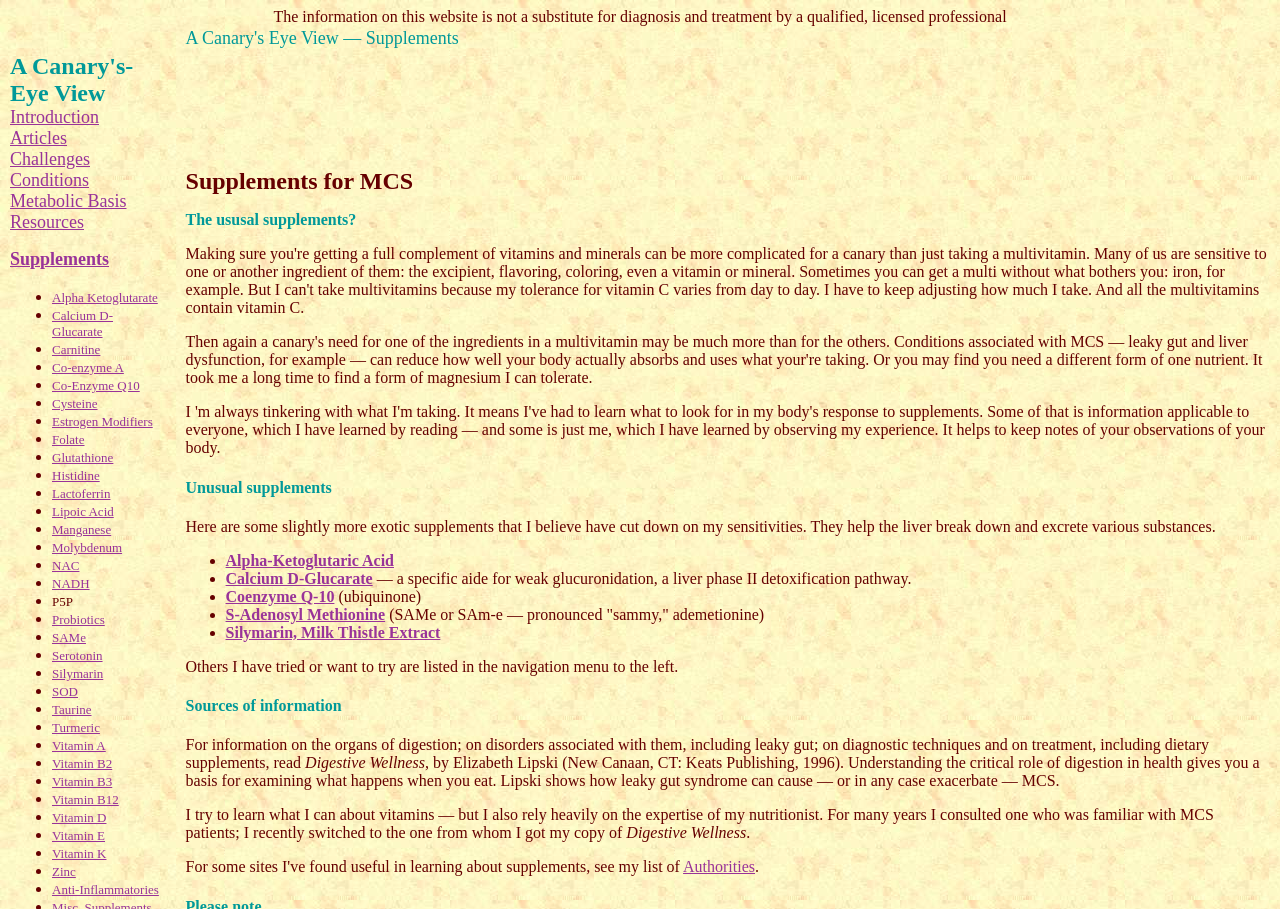Pinpoint the bounding box coordinates of the element you need to click to execute the following instruction: "Log in". The bounding box should be represented by four float numbers between 0 and 1, in the format [left, top, right, bottom].

None